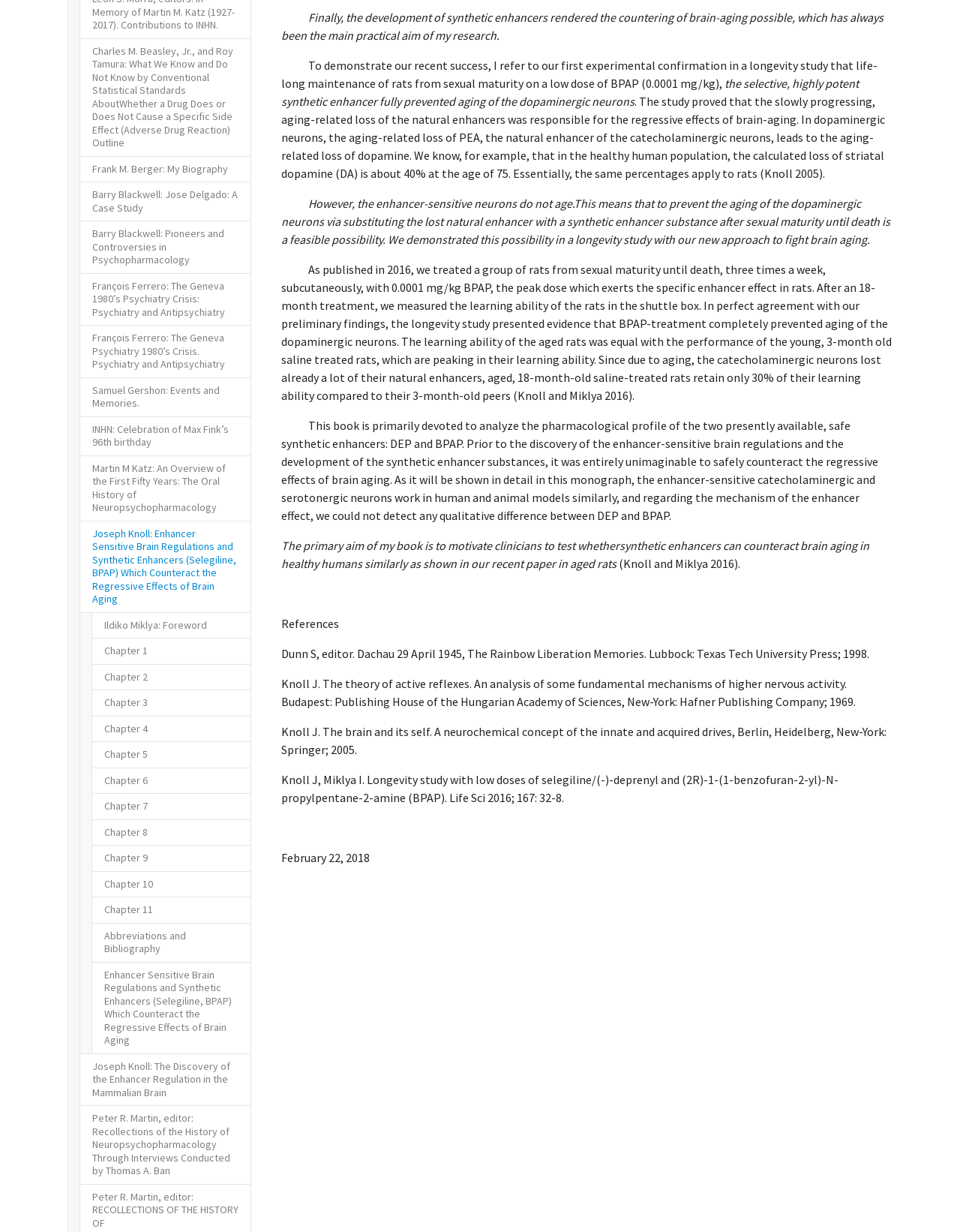What is the purpose of the book?
Examine the image and give a concise answer in one word or a short phrase.

To motivate clinicians